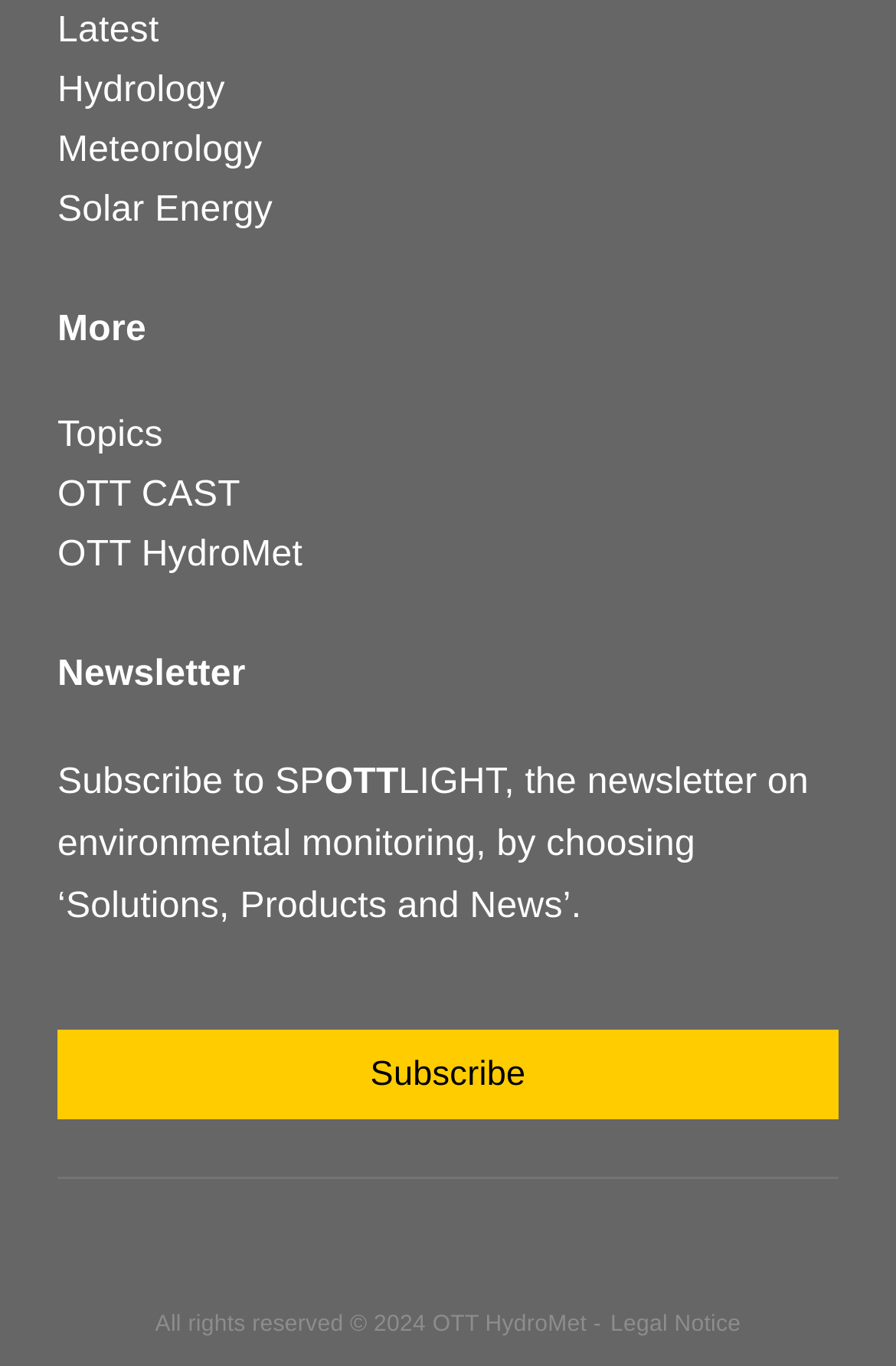Identify the bounding box coordinates for the region to click in order to carry out this instruction: "Subscribe to the newsletter". Provide the coordinates using four float numbers between 0 and 1, formatted as [left, top, right, bottom].

[0.064, 0.754, 0.936, 0.82]